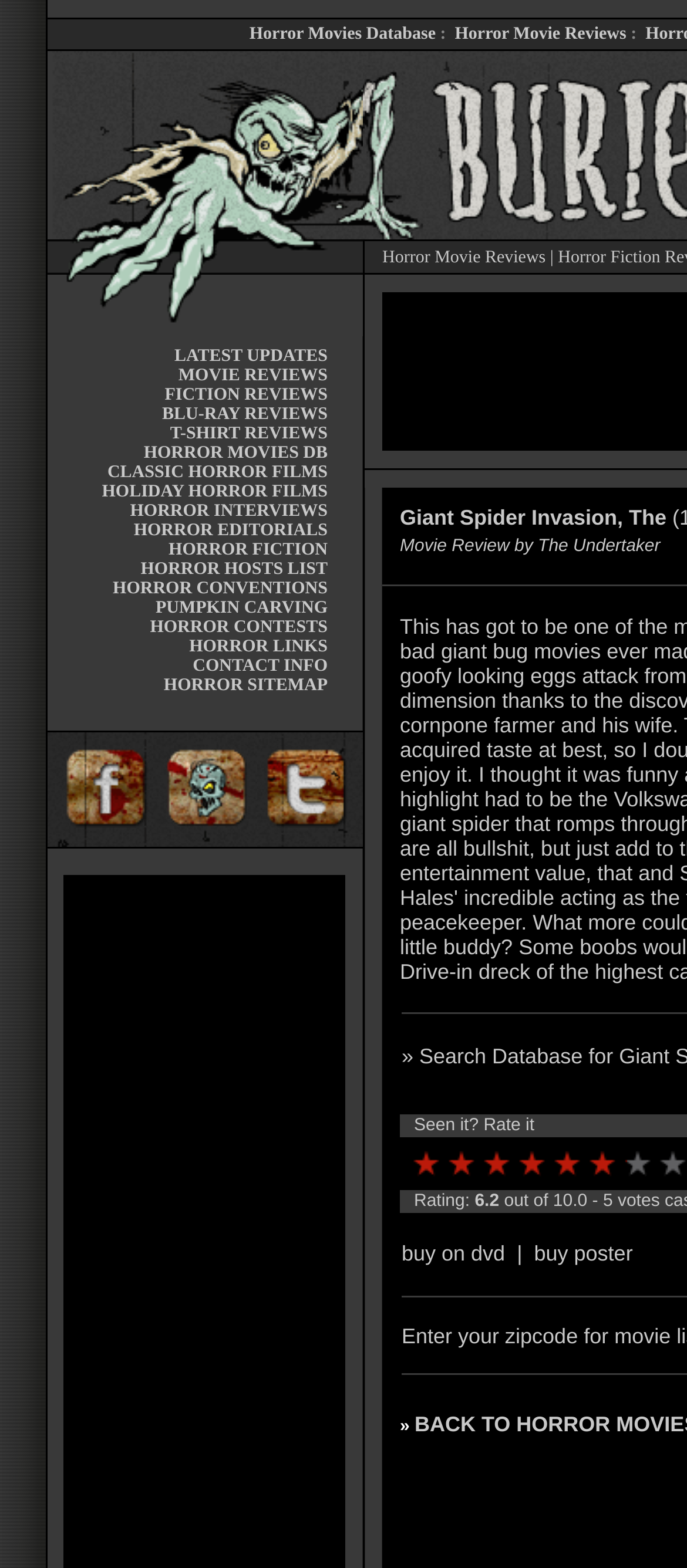Please identify the bounding box coordinates of where to click in order to follow the instruction: "Click on Horror Movies Database".

[0.363, 0.016, 0.634, 0.028]